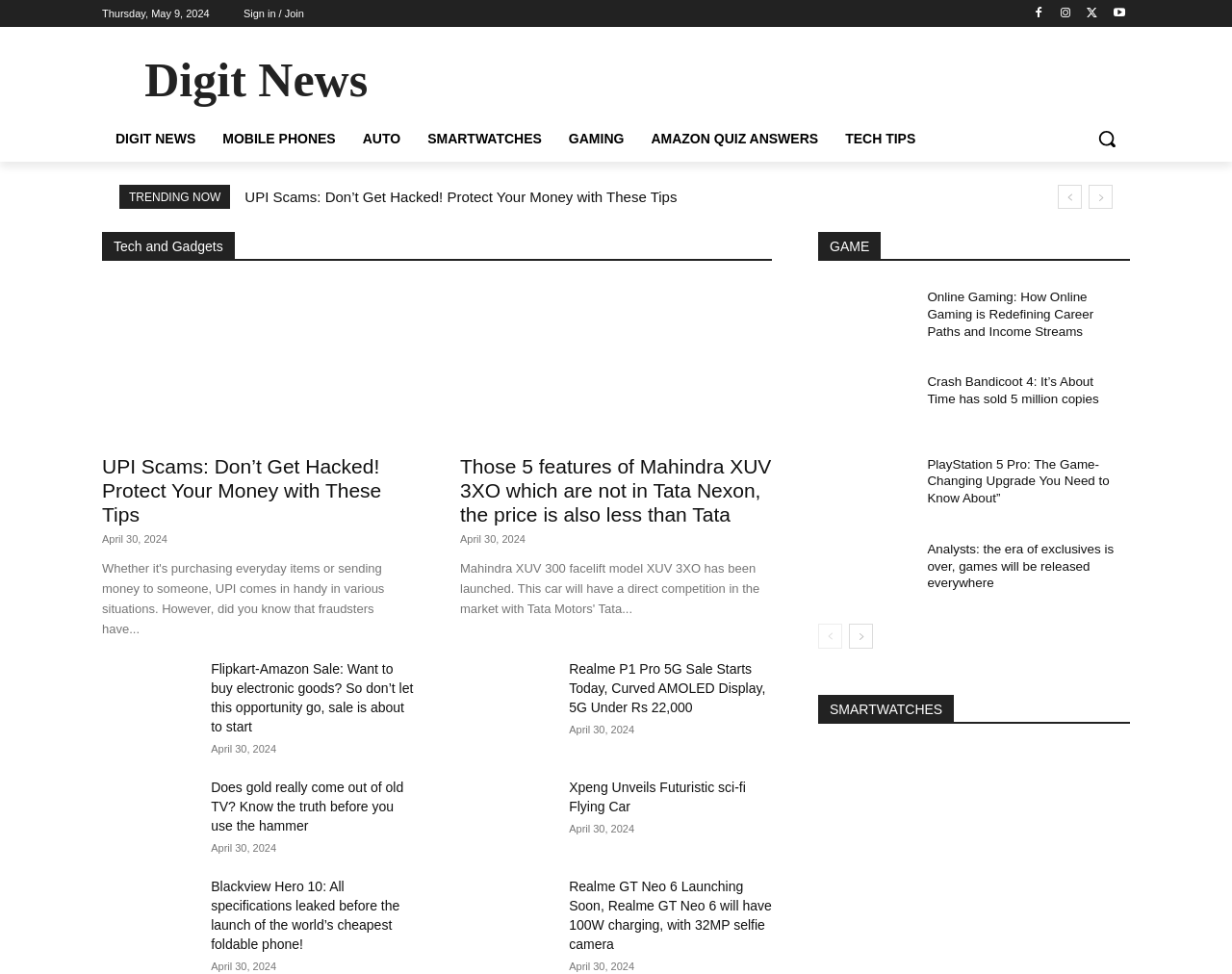Locate the bounding box coordinates of the clickable region necessary to complete the following instruction: "Search". Provide the coordinates in the format of four float numbers between 0 and 1, i.e., [left, top, right, bottom].

[0.88, 0.119, 0.917, 0.166]